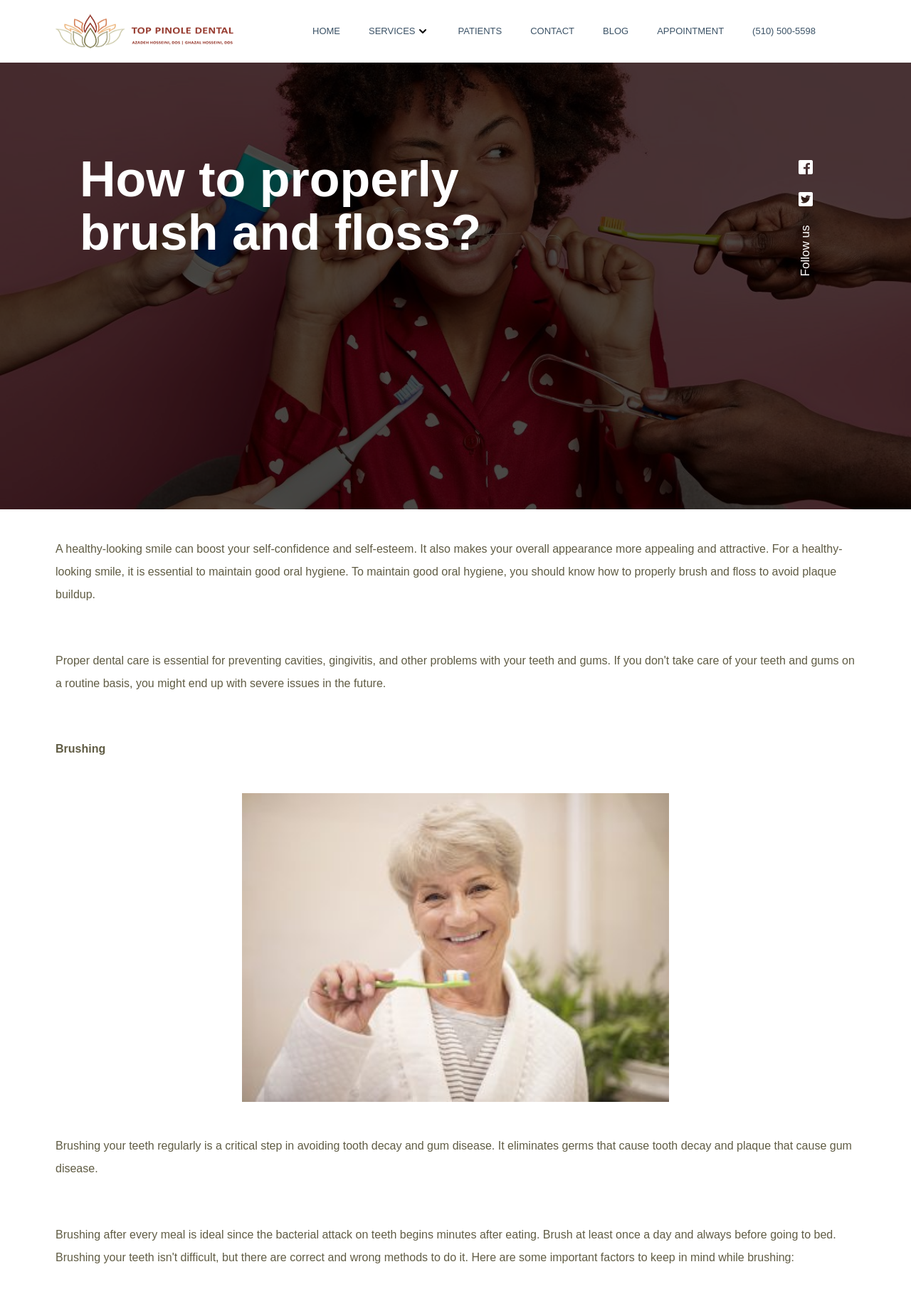Identify the bounding box of the UI element that matches this description: "PATIENTS".

[0.503, 0.019, 0.551, 0.028]